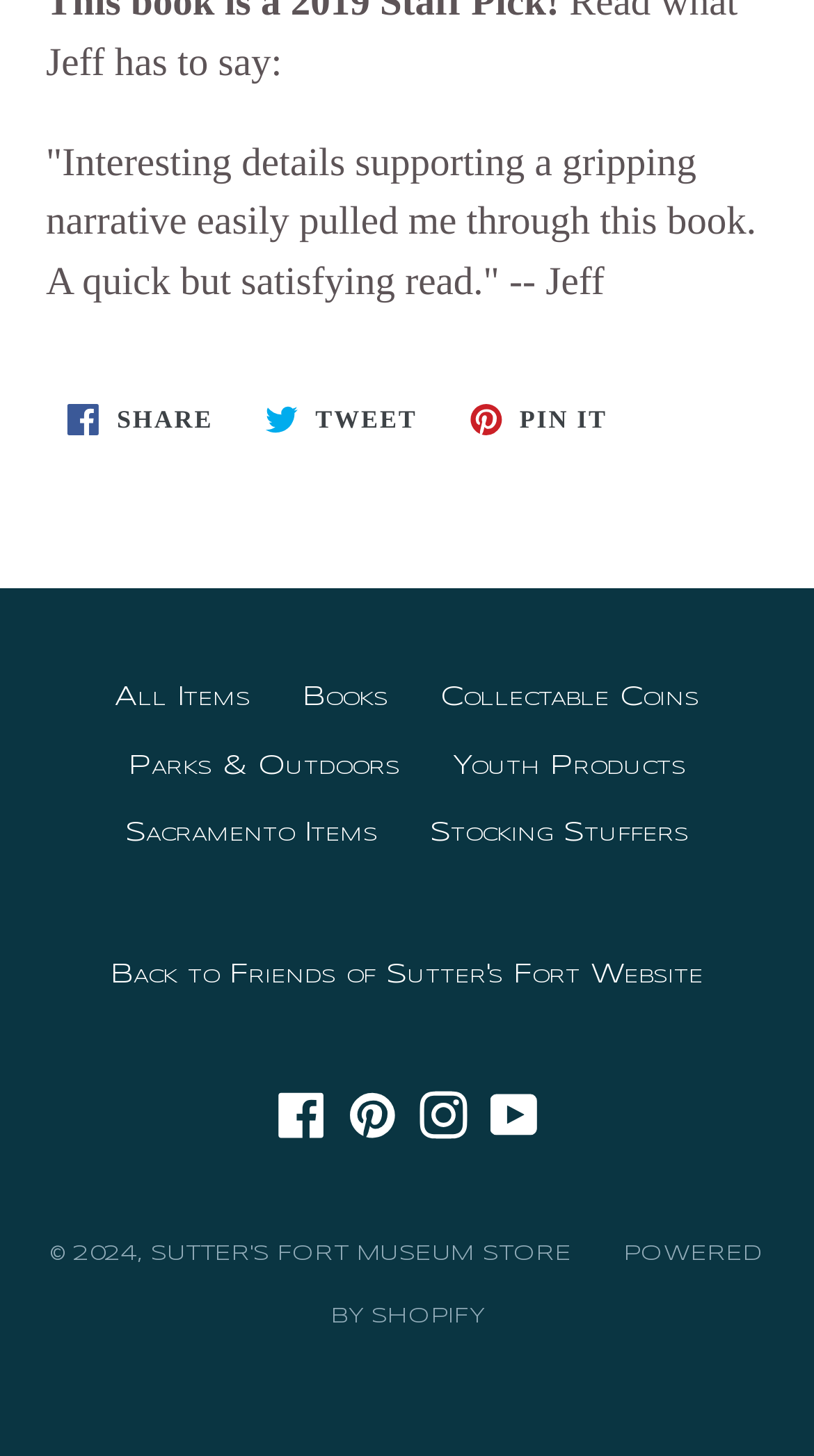Find the bounding box coordinates of the area that needs to be clicked in order to achieve the following instruction: "Share on Facebook". The coordinates should be specified as four float numbers between 0 and 1, i.e., [left, top, right, bottom].

[0.056, 0.265, 0.288, 0.311]